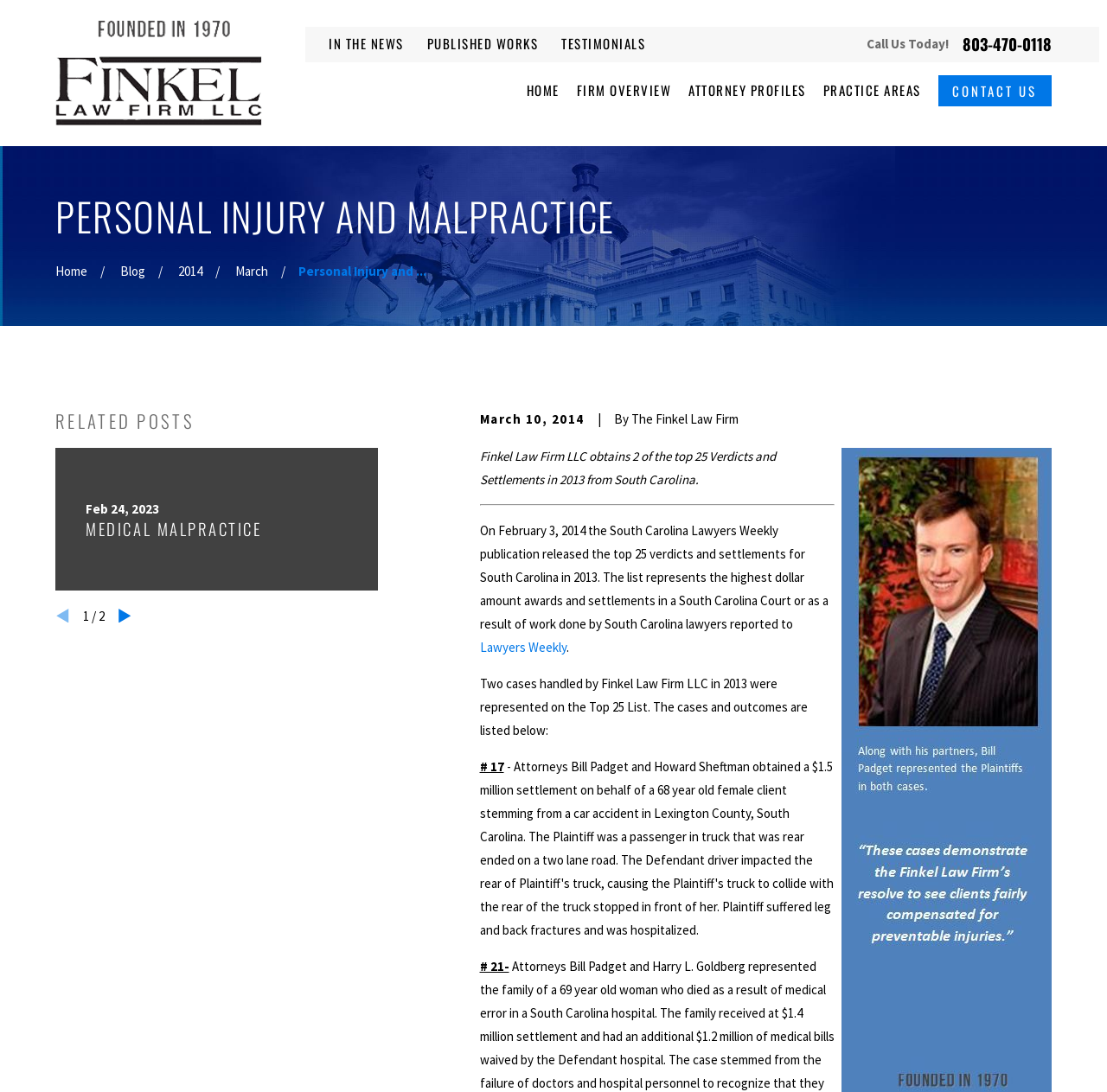Reply to the question with a single word or phrase:
What is the topic of the article?

Personal Injury and Malpractice